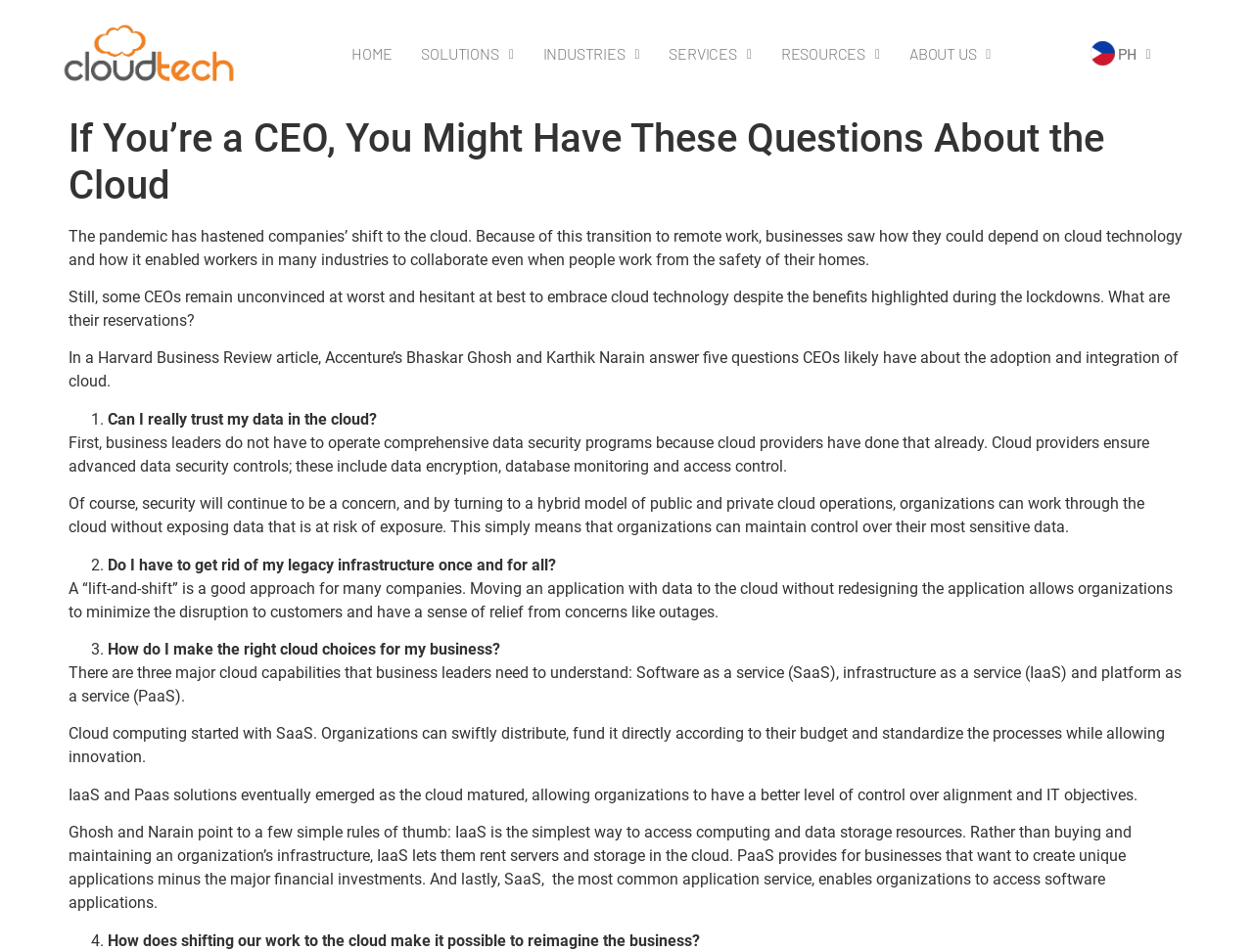What is the main topic of this webpage?
By examining the image, provide a one-word or phrase answer.

Cloud technology